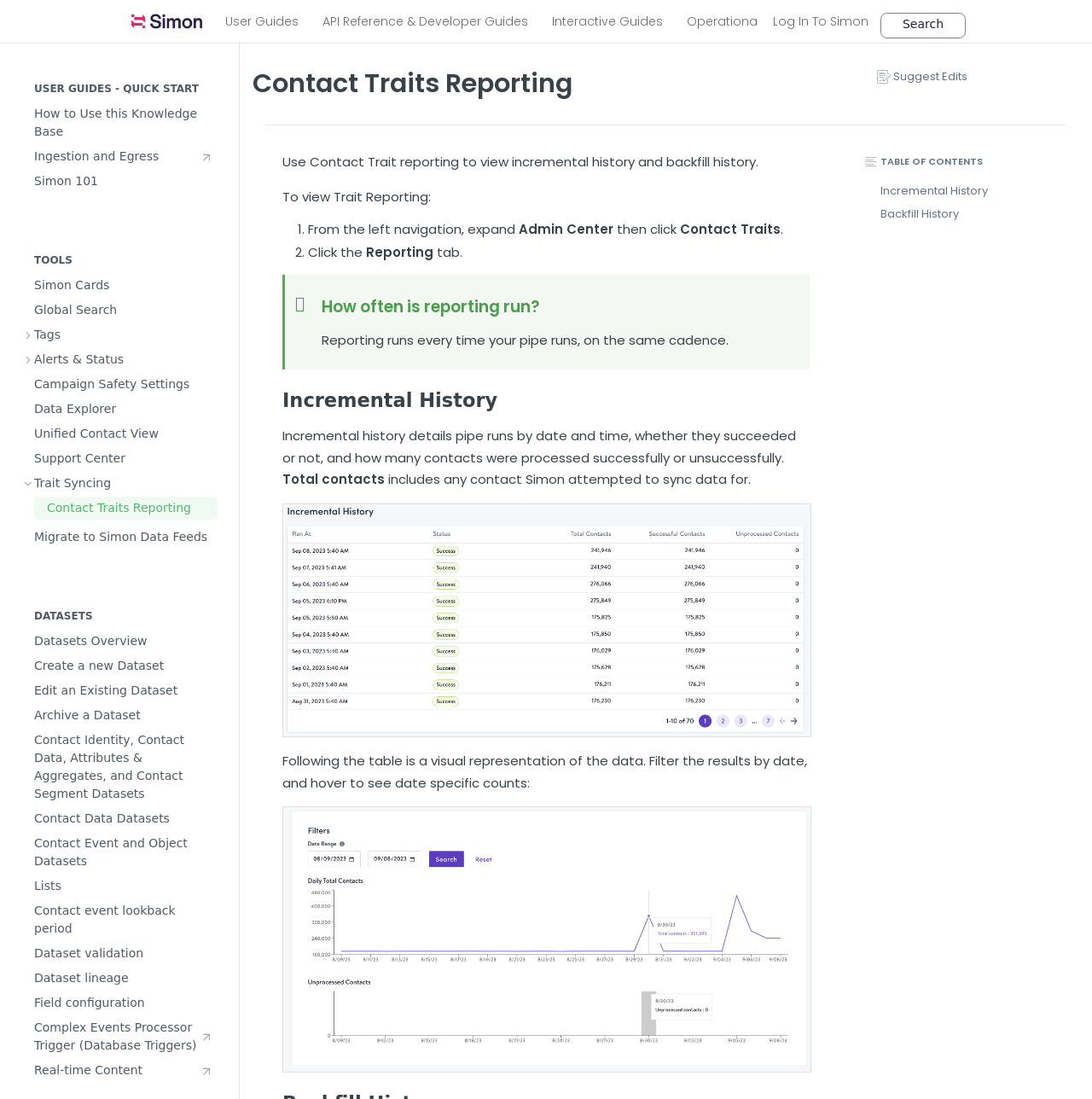Identify the text that serves as the heading for the webpage and generate it.

Contact Traits Reporting